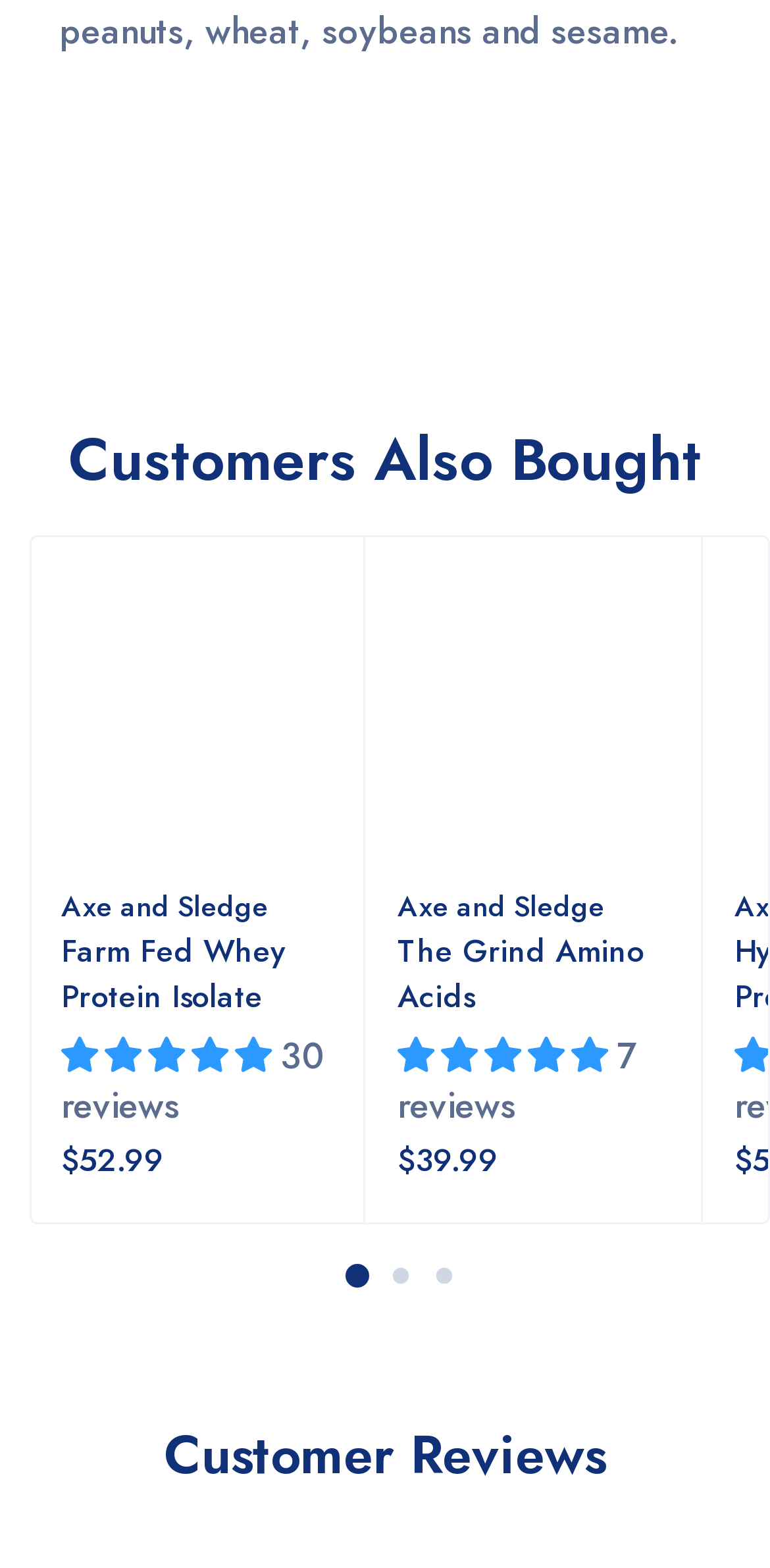Pinpoint the bounding box coordinates of the area that must be clicked to complete this instruction: "click the 'Axe and Sledge' link".

[0.079, 0.565, 0.349, 0.59]